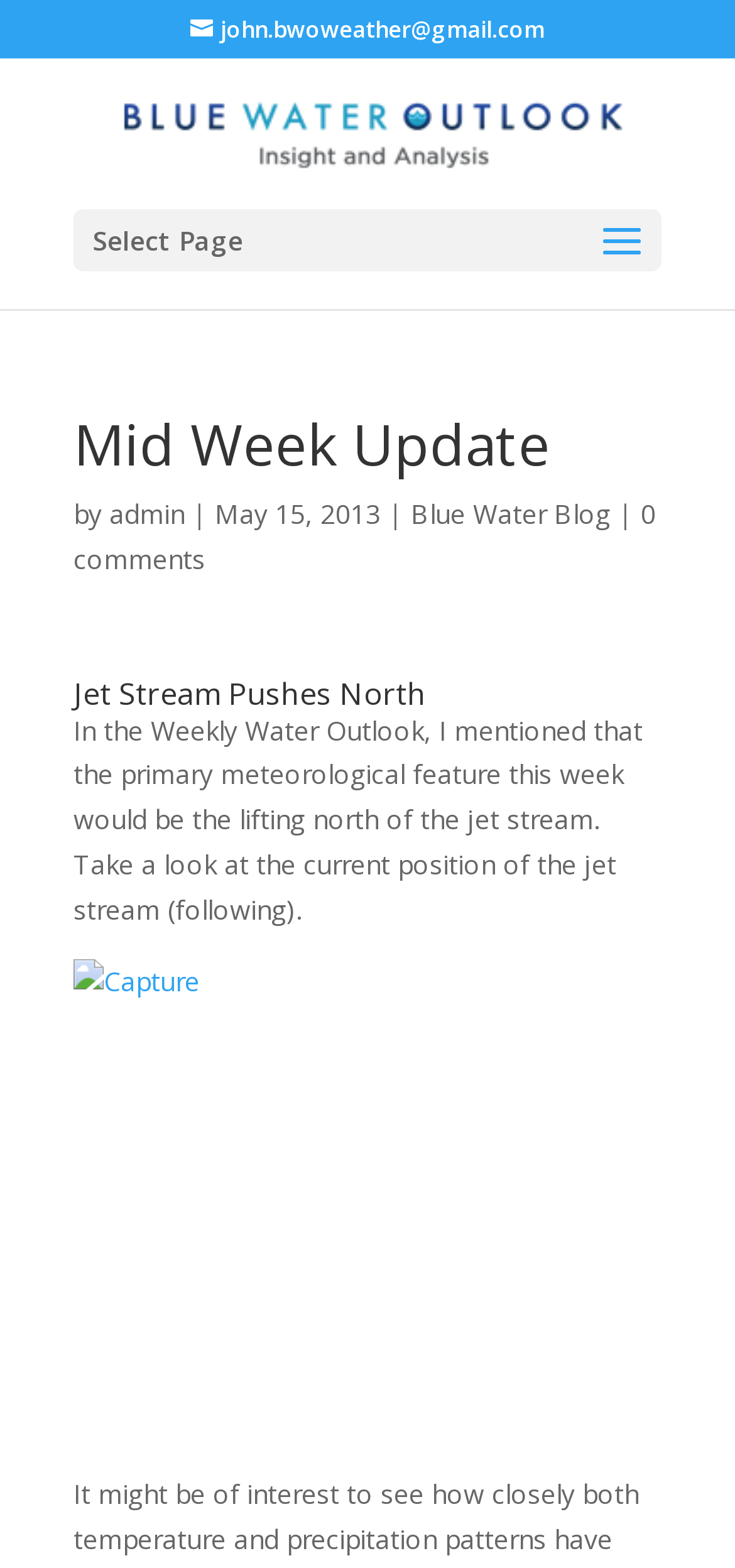What is the topic of the heading 'Jet Stream Pushes North'?
Please provide a single word or phrase answer based on the image.

jet stream